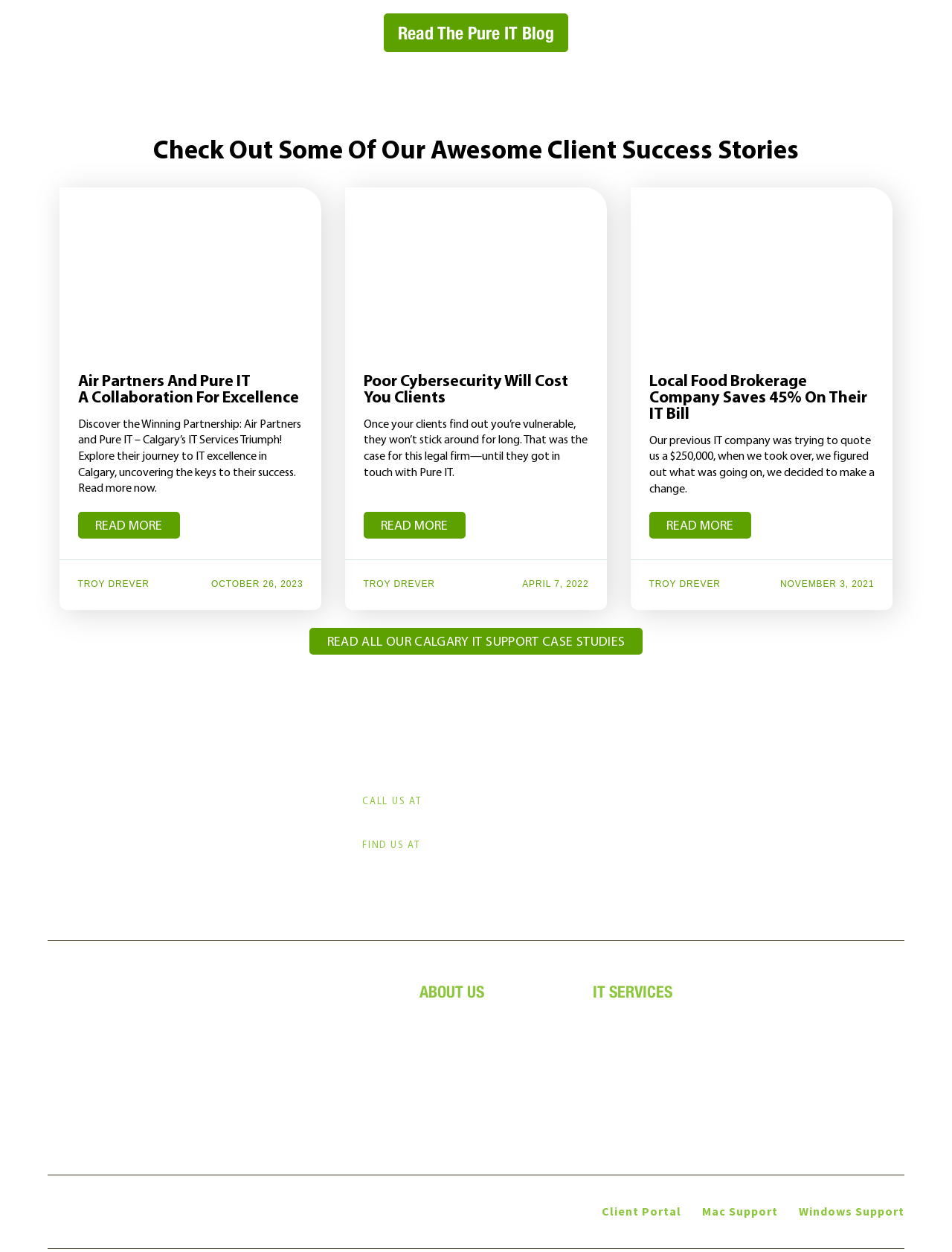Find the bounding box coordinates for the area that must be clicked to perform this action: "Read more about Air Partners and Pure IT".

[0.082, 0.409, 0.189, 0.43]